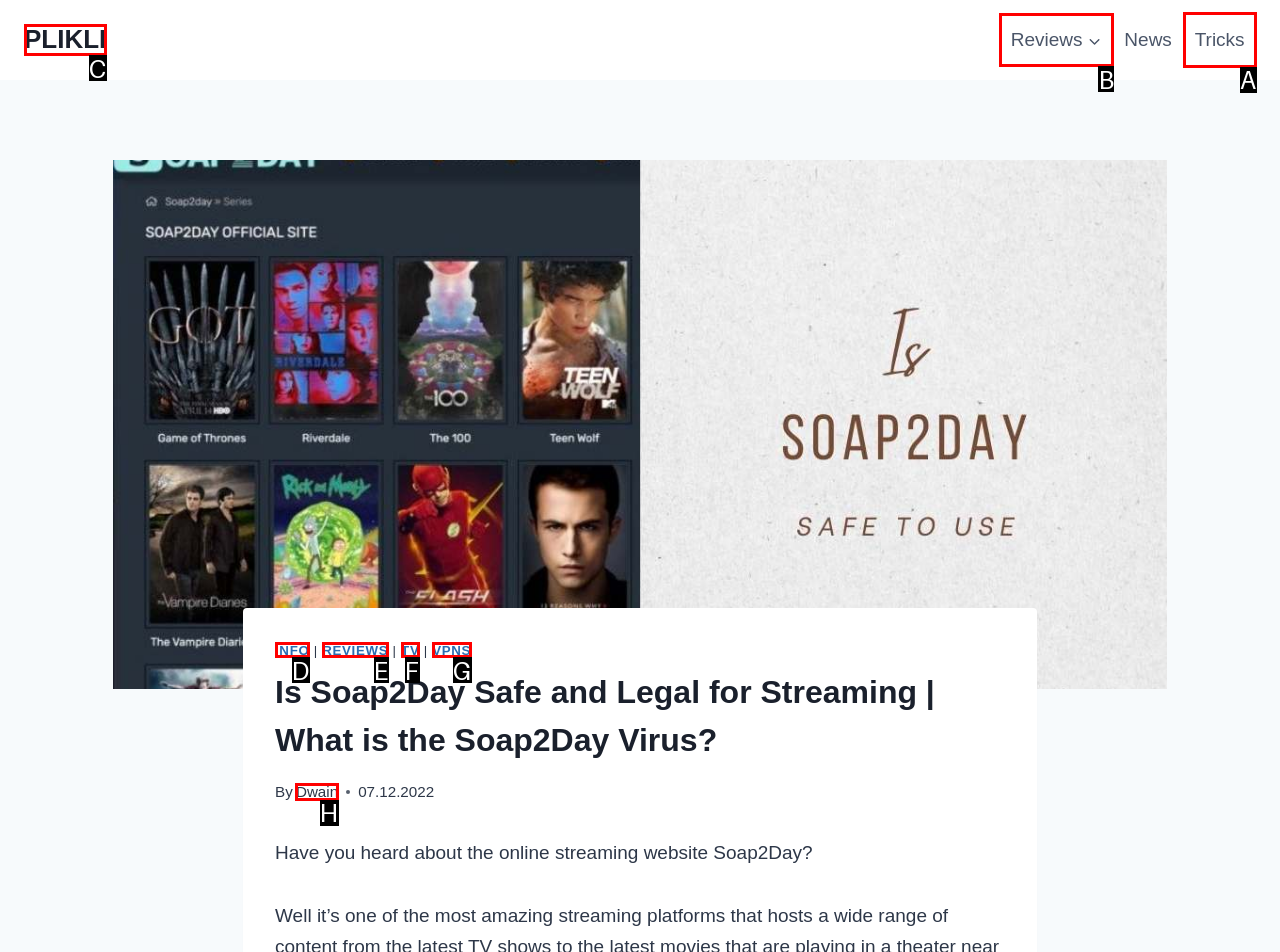Tell me the letter of the UI element I should click to accomplish the task: click on the 'Reviews' link based on the choices provided in the screenshot.

B